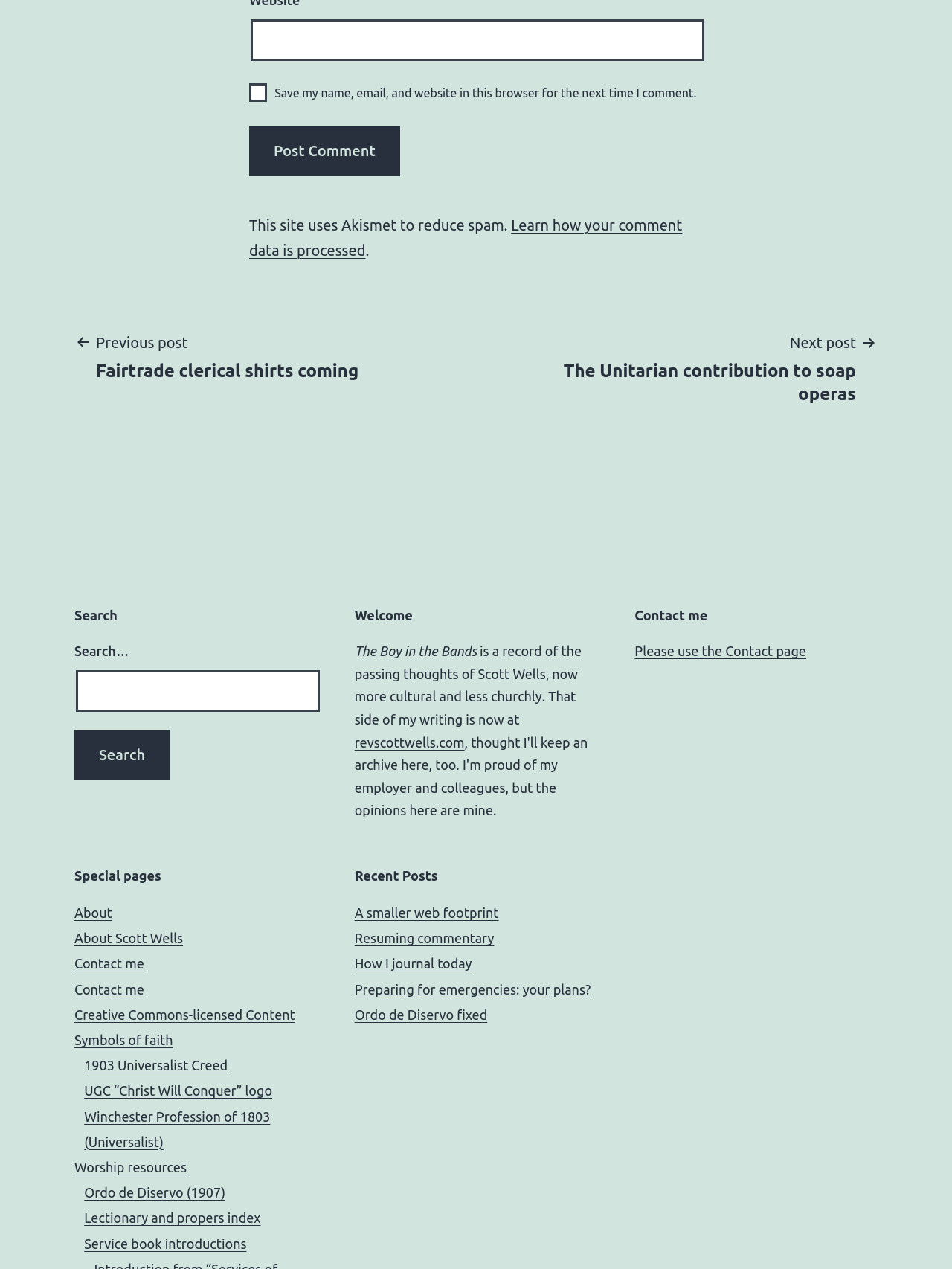Given the element description, predict the bounding box coordinates in the format (top-left x, top-left y, bottom-right x, bottom-right y). Make sure all values are between 0 and 1. Here is the element description: Winchester Profession of 1803 (Universalist)

[0.088, 0.874, 0.284, 0.905]